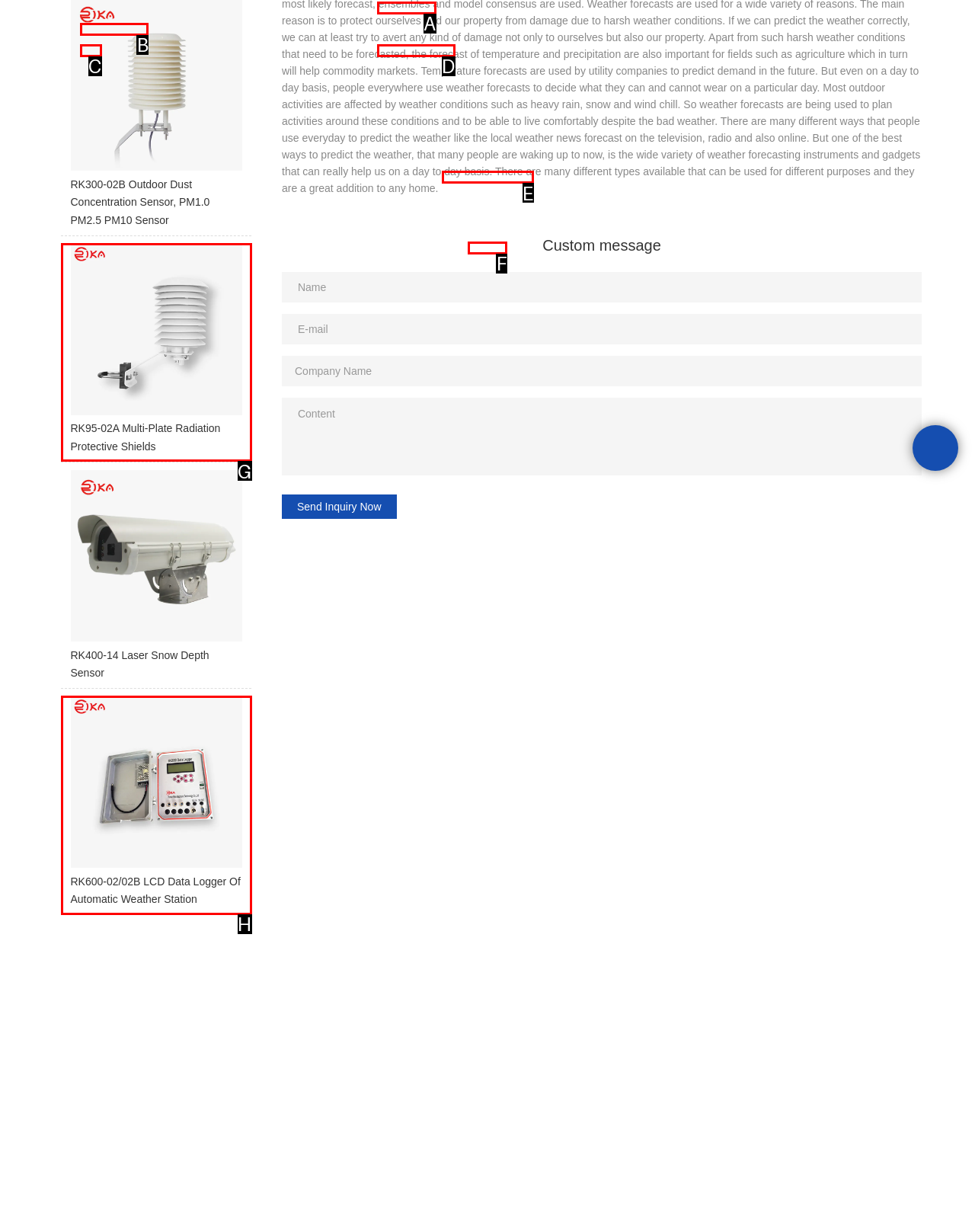Given the element description: Rika, choose the HTML element that aligns with it. Indicate your choice with the corresponding letter.

C